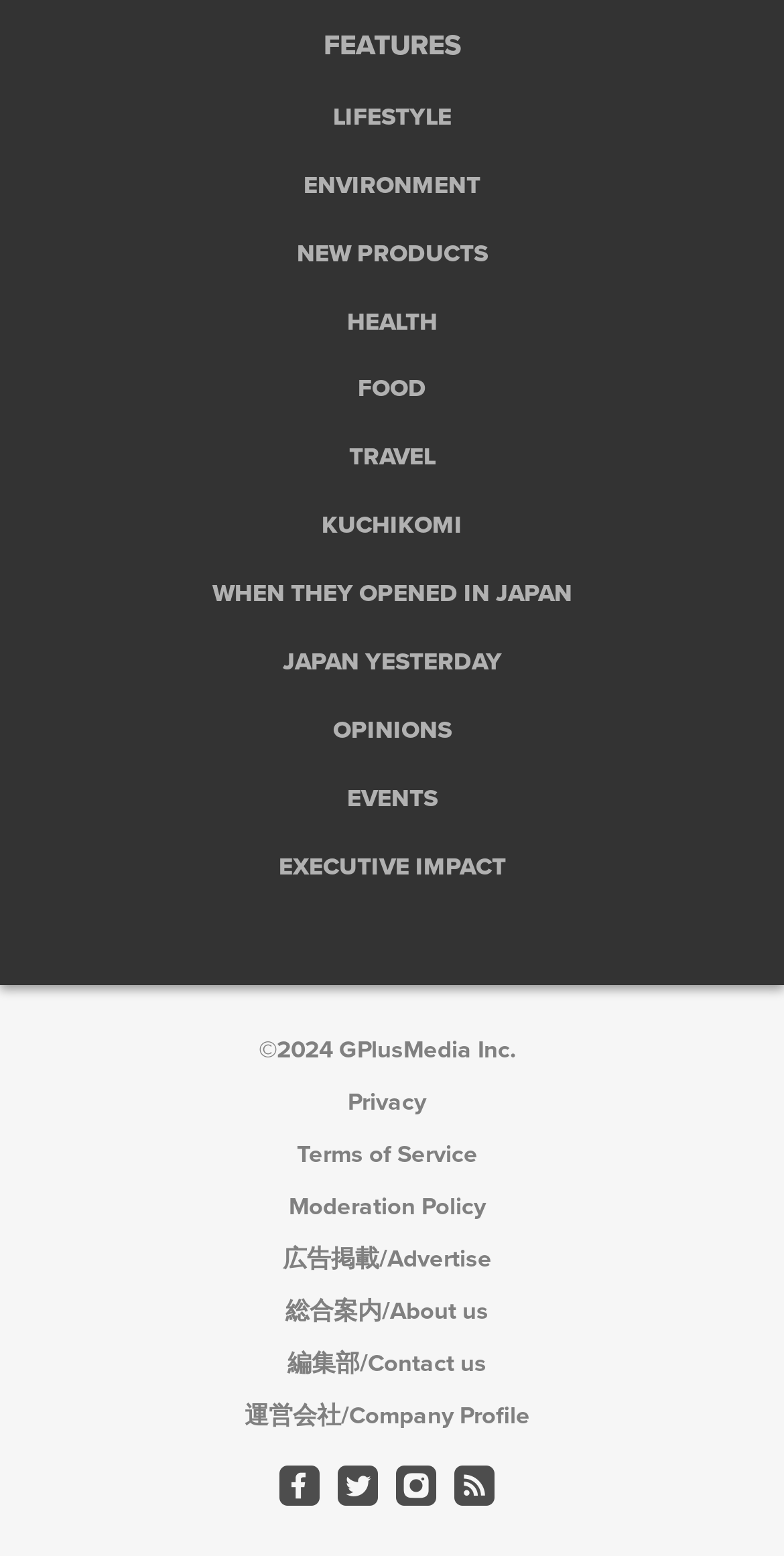Locate the bounding box coordinates of the element that should be clicked to fulfill the instruction: "Check the EVENTS".

[0.442, 0.504, 0.558, 0.522]